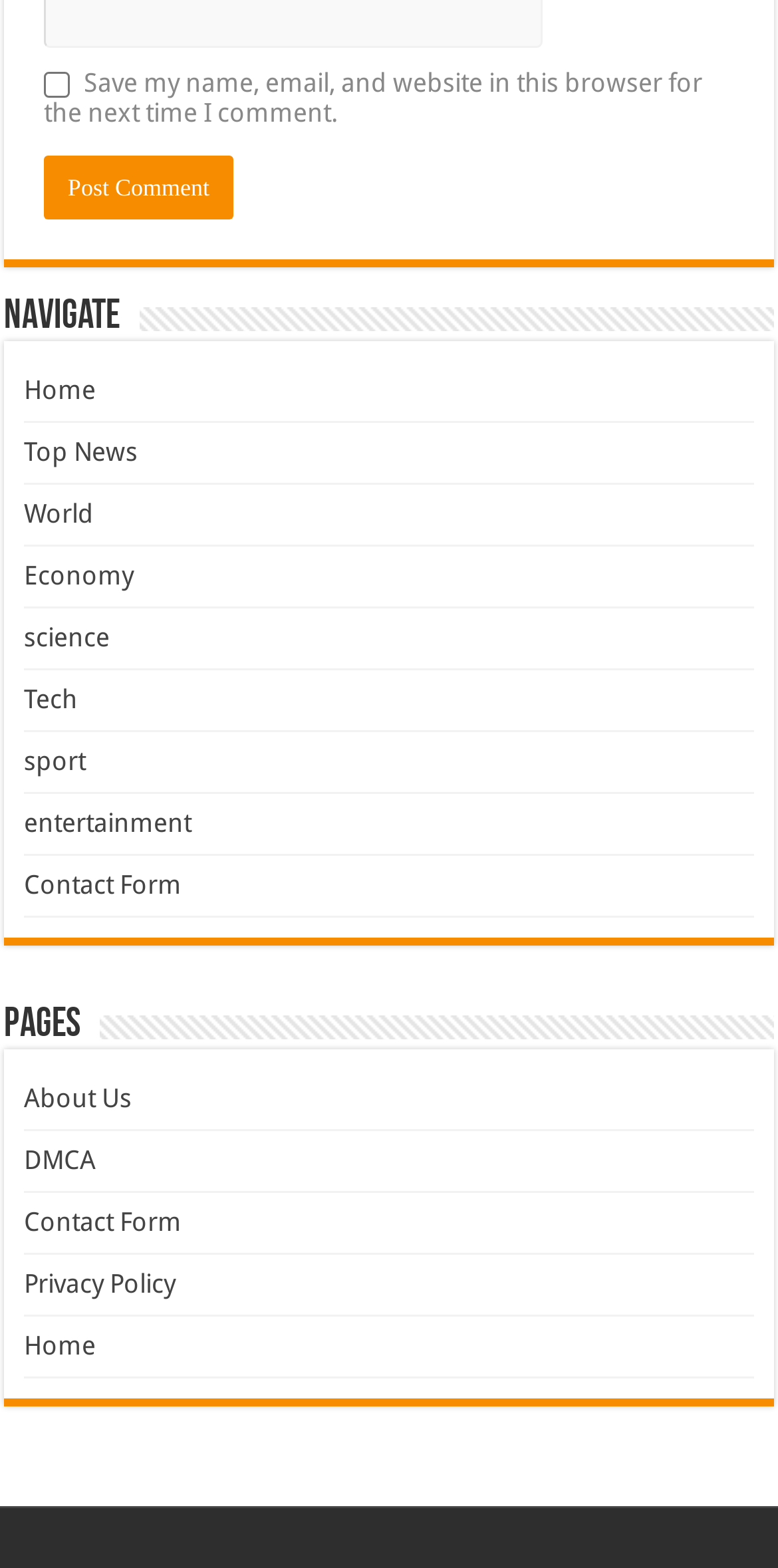Please identify the bounding box coordinates of the area I need to click to accomplish the following instruction: "Click the Post Comment button".

[0.056, 0.099, 0.3, 0.14]